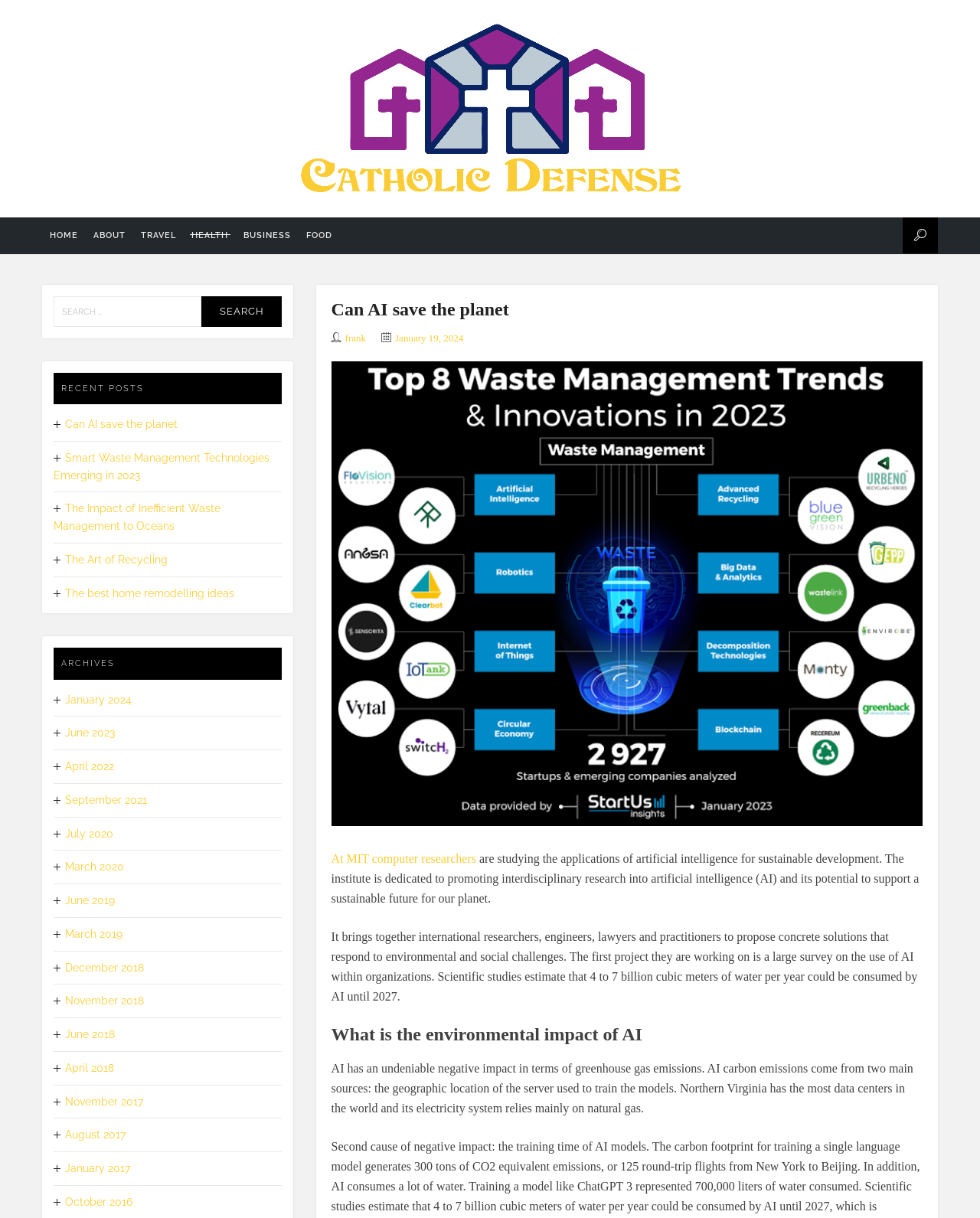Consider the image and give a detailed and elaborate answer to the question: 
What is the topic of the article with the heading 'What is the environmental impact of AI'?

The article with the heading 'What is the environmental impact of AI' appears to discuss the negative effects of artificial intelligence on the environment, including greenhouse gas emissions and resource consumption.